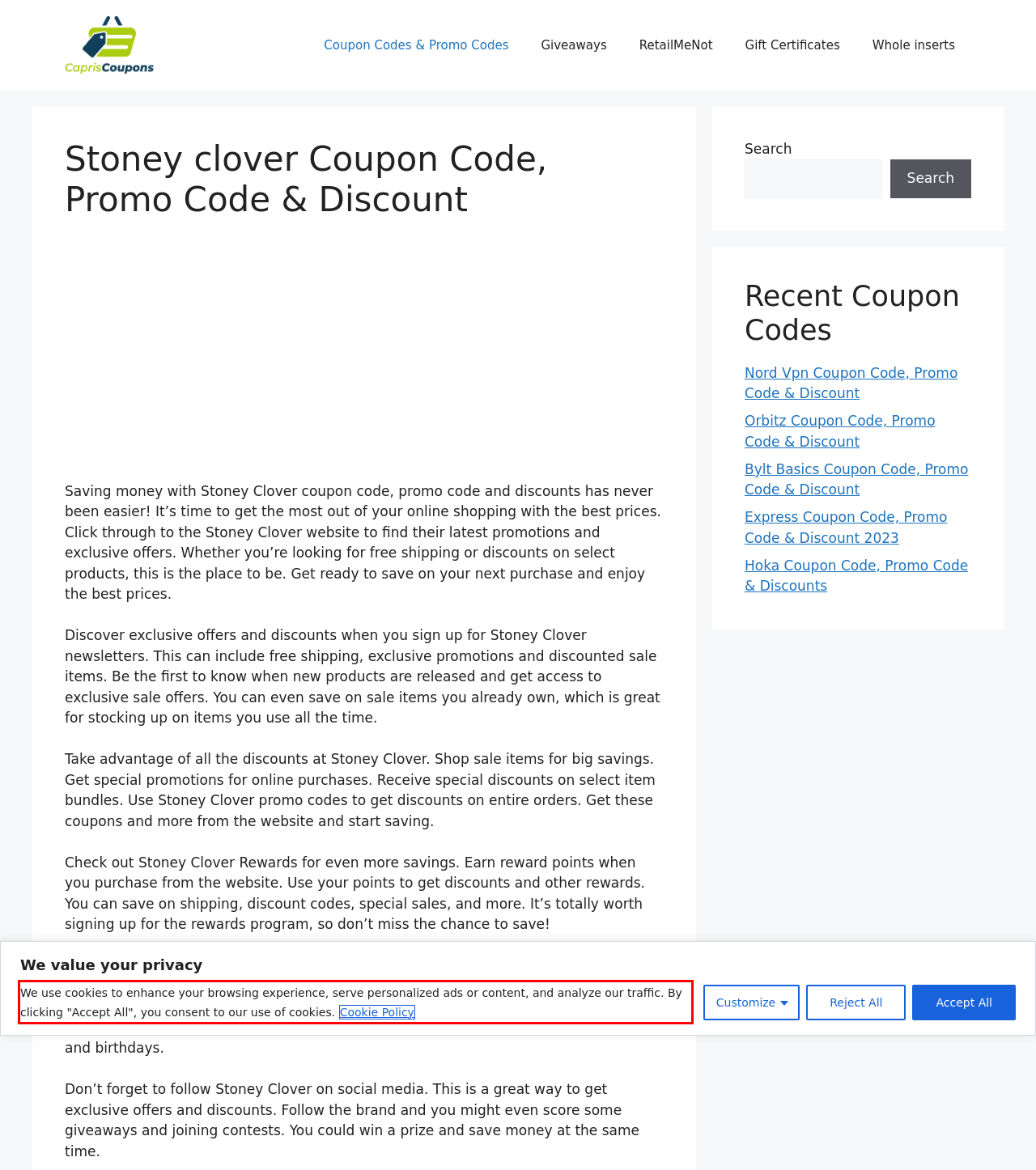Please perform OCR on the text content within the red bounding box that is highlighted in the provided webpage screenshot.

We use cookies to enhance your browsing experience, serve personalized ads or content, and analyze our traffic. By clicking "Accept All", you consent to our use of cookies. Cookie Policy